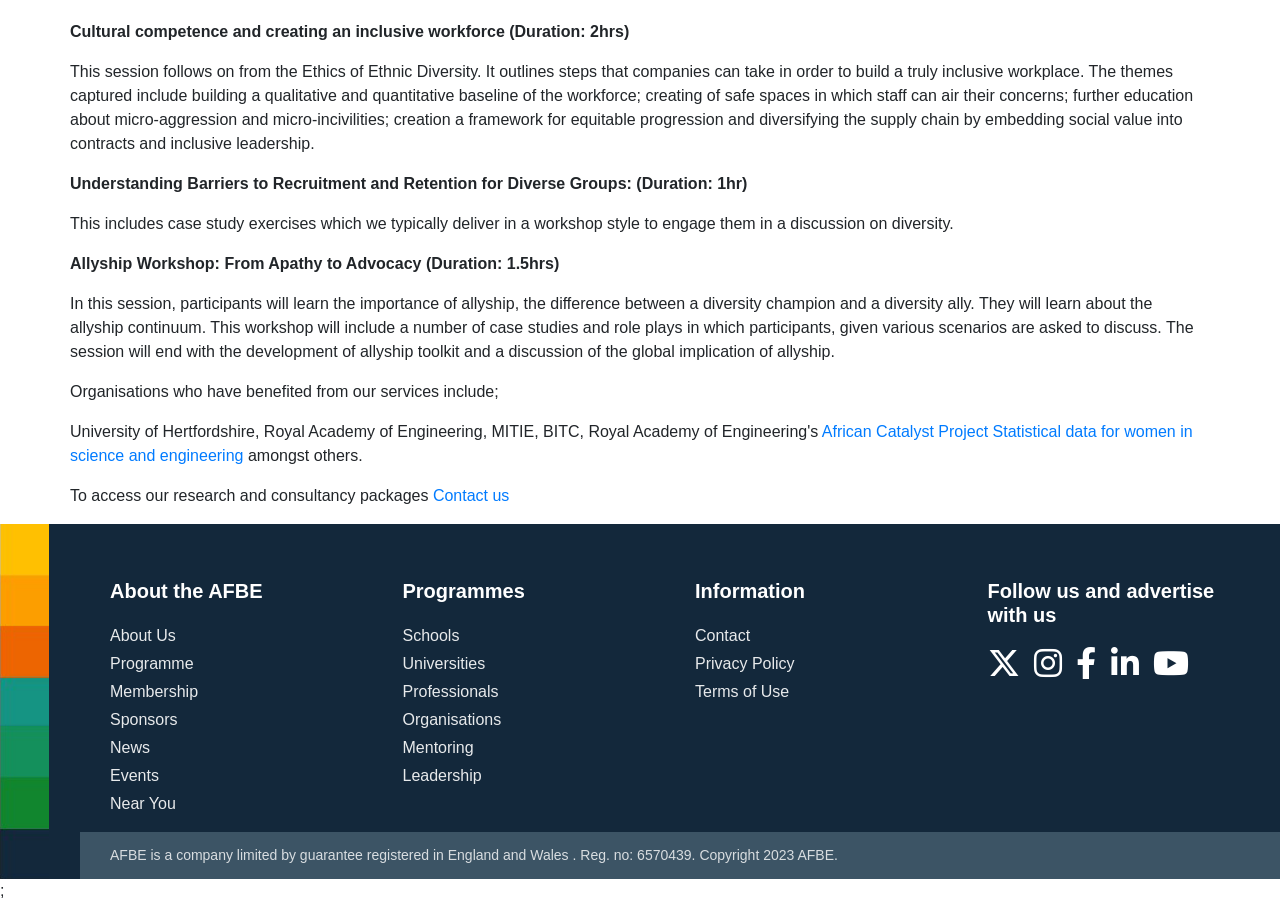How many links are there under the 'About the AFBE' heading?
Look at the image and answer the question with a single word or phrase.

6